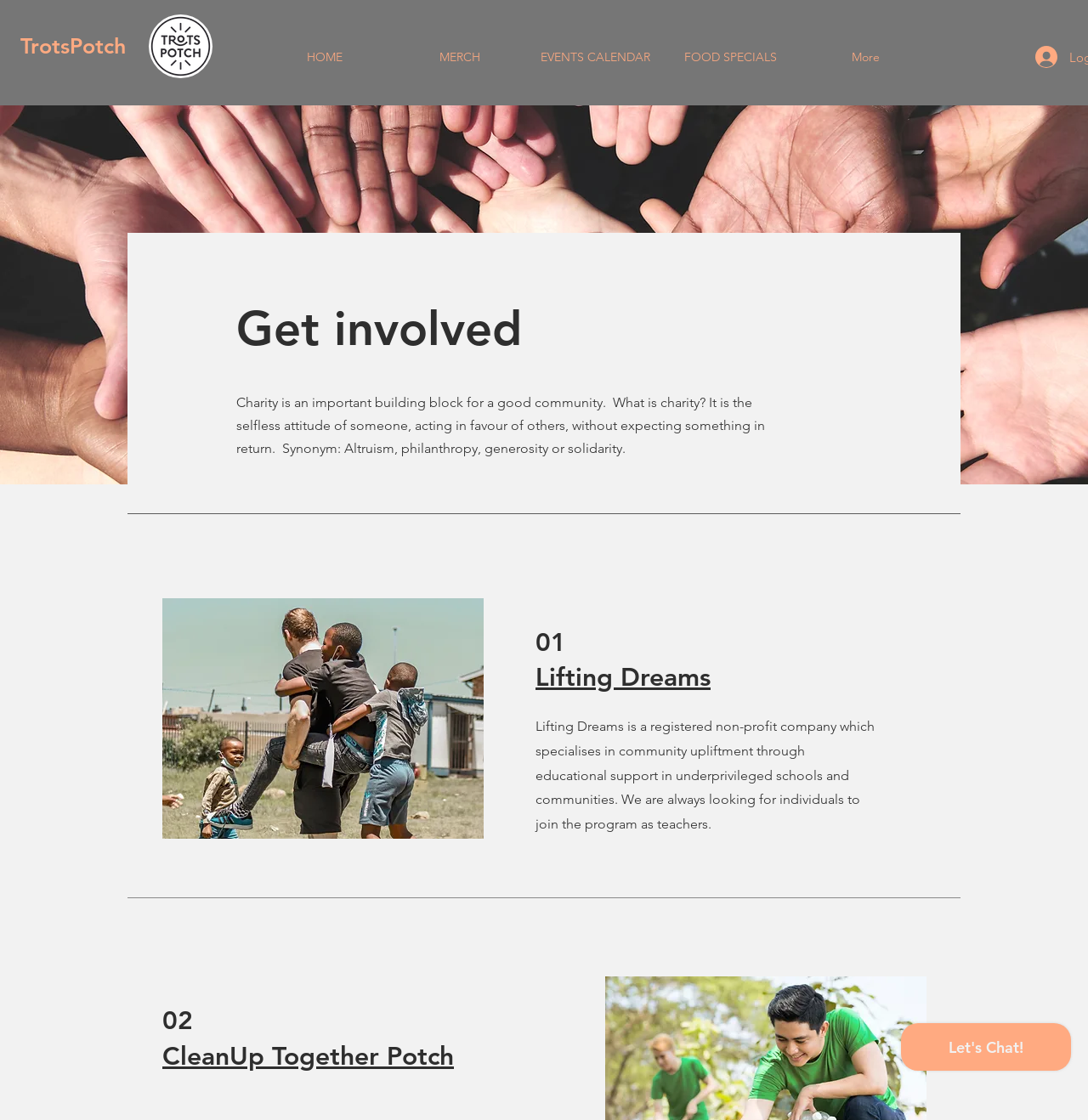Determine the coordinates of the bounding box for the clickable area needed to execute this instruction: "Log In to the website".

[0.941, 0.036, 0.999, 0.065]